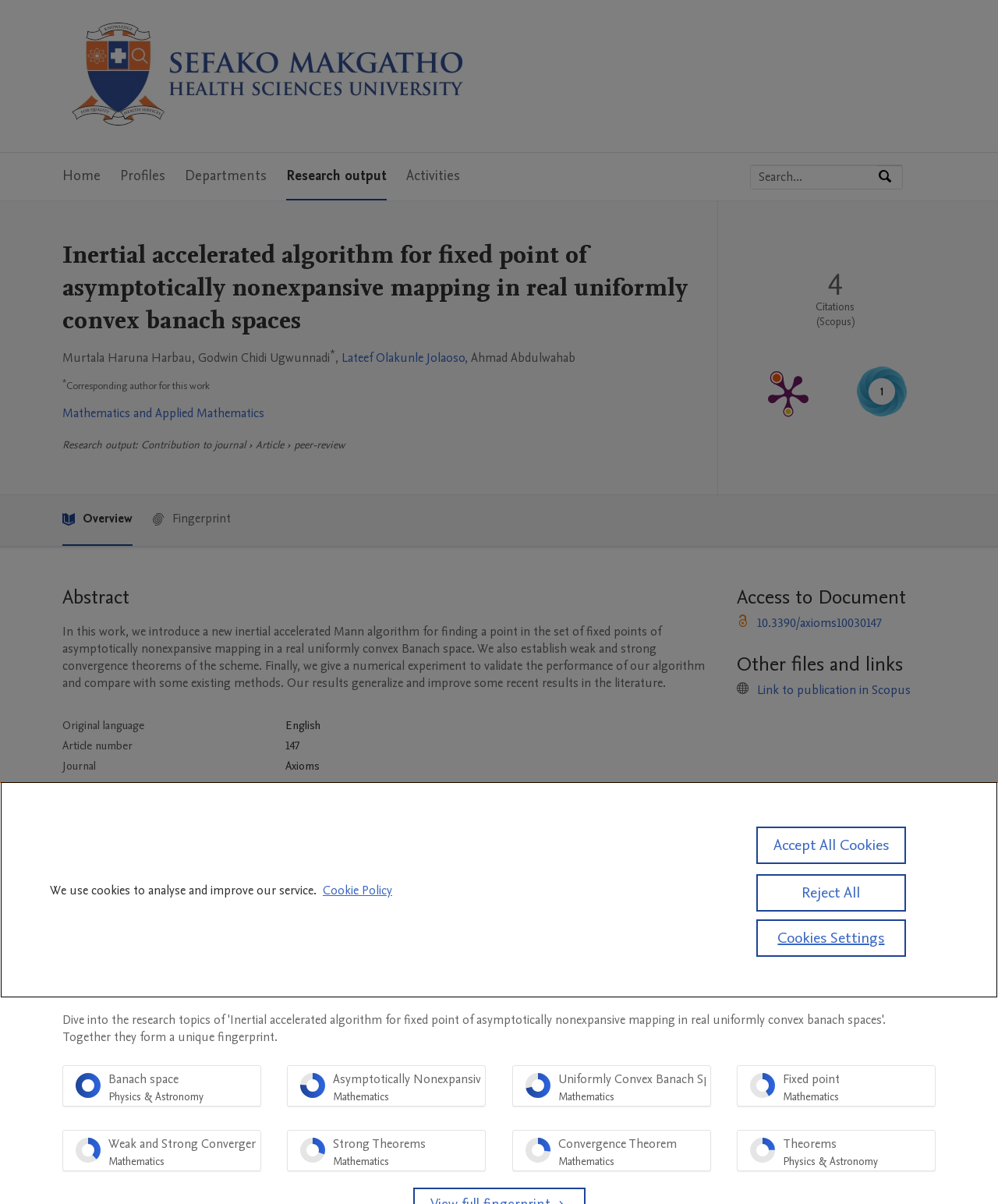What is the publication status of the research output?
Refer to the image and provide a detailed answer to the question.

The publication status of the research output can be found in the table section of the webpage, where the details of the research output are listed. The publication status is written in the row that corresponds to the 'Publication status' column.